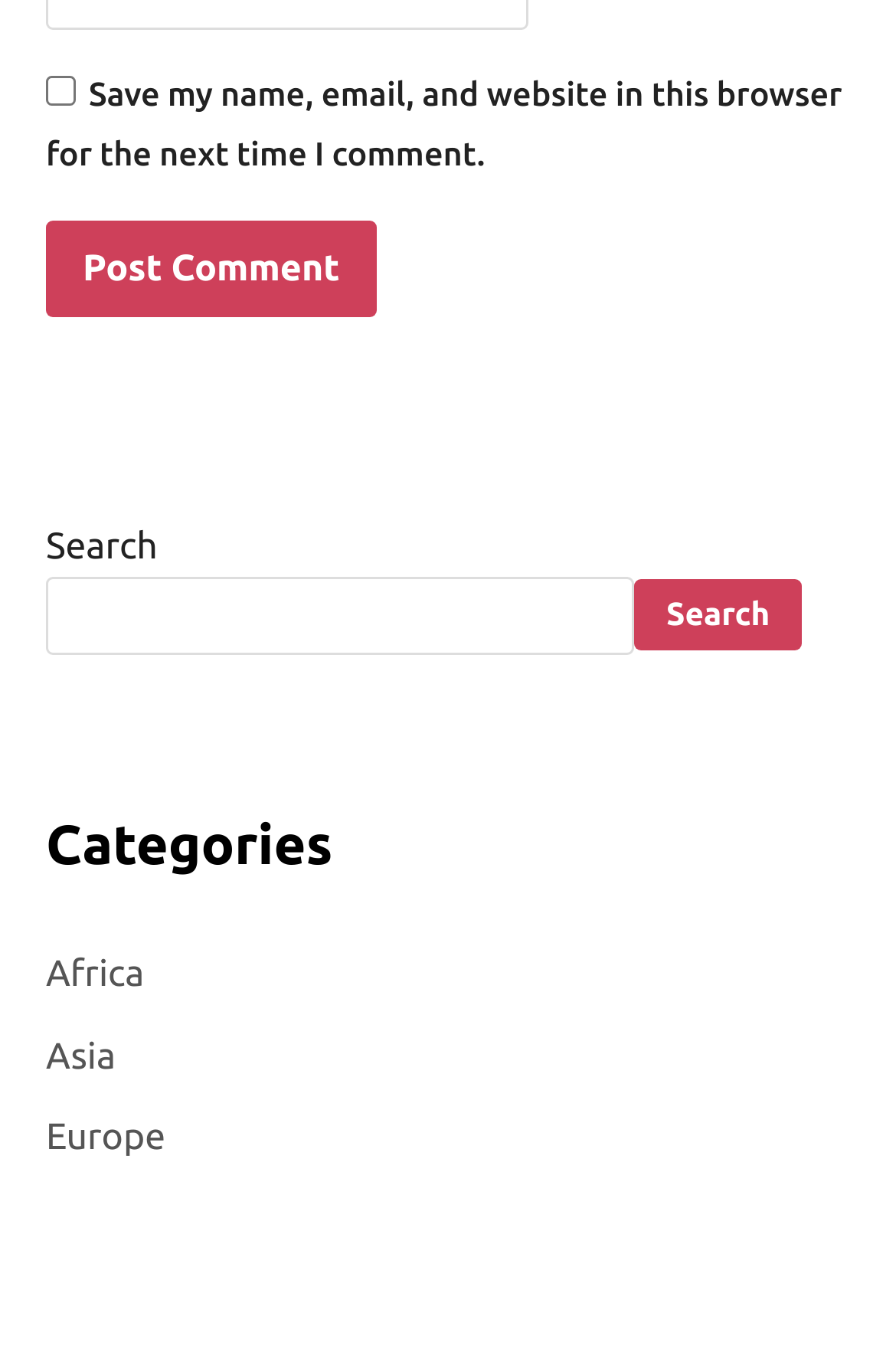Answer the question in one word or a short phrase:
What is the purpose of the links below the 'Categories' heading?

Access category content